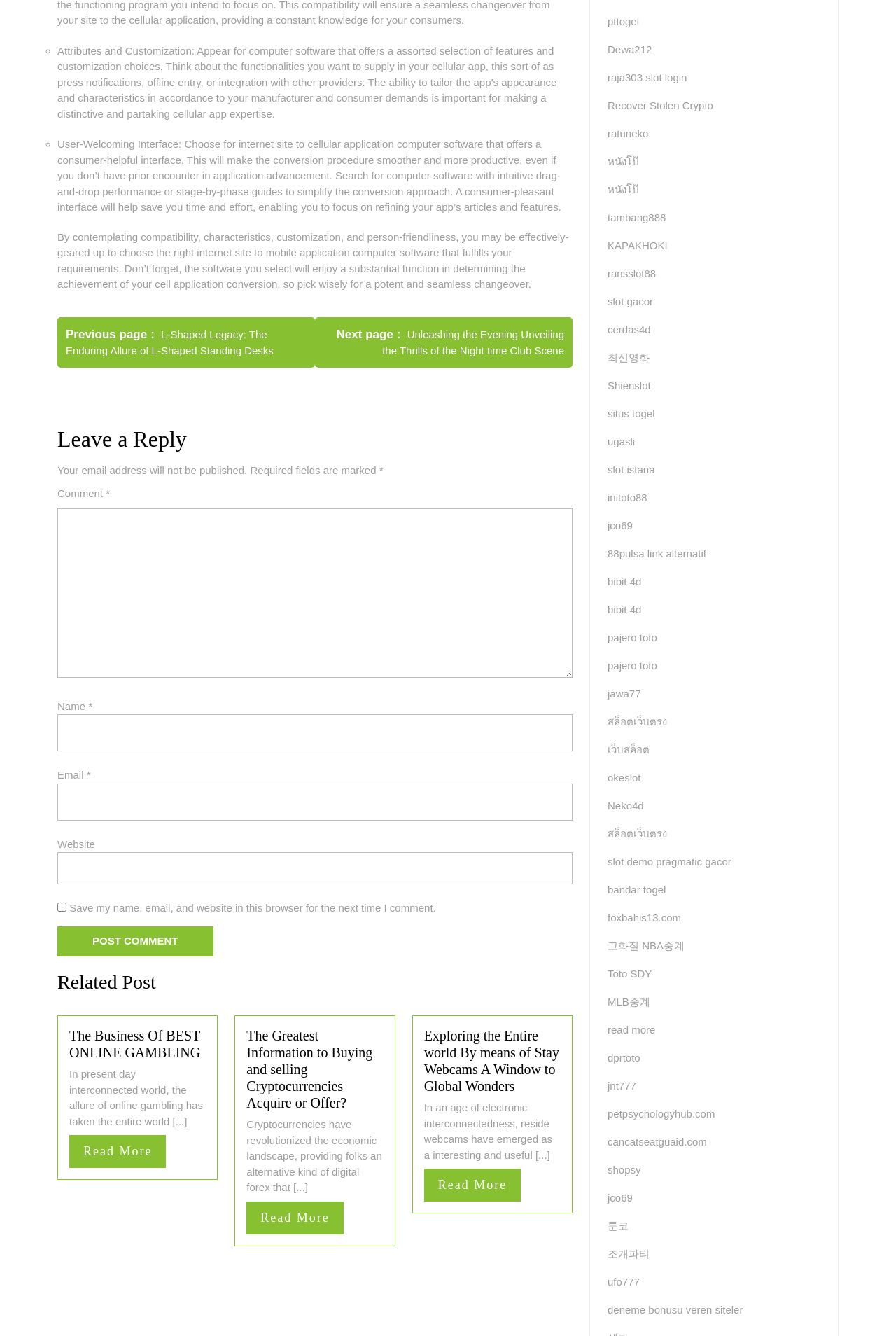Using the provided element description, identify the bounding box coordinates as (top-left x, top-left y, bottom-right x, bottom-right y). Ensure all values are between 0 and 1. Description: name="submit" value="Post Comment"

[0.064, 0.694, 0.238, 0.716]